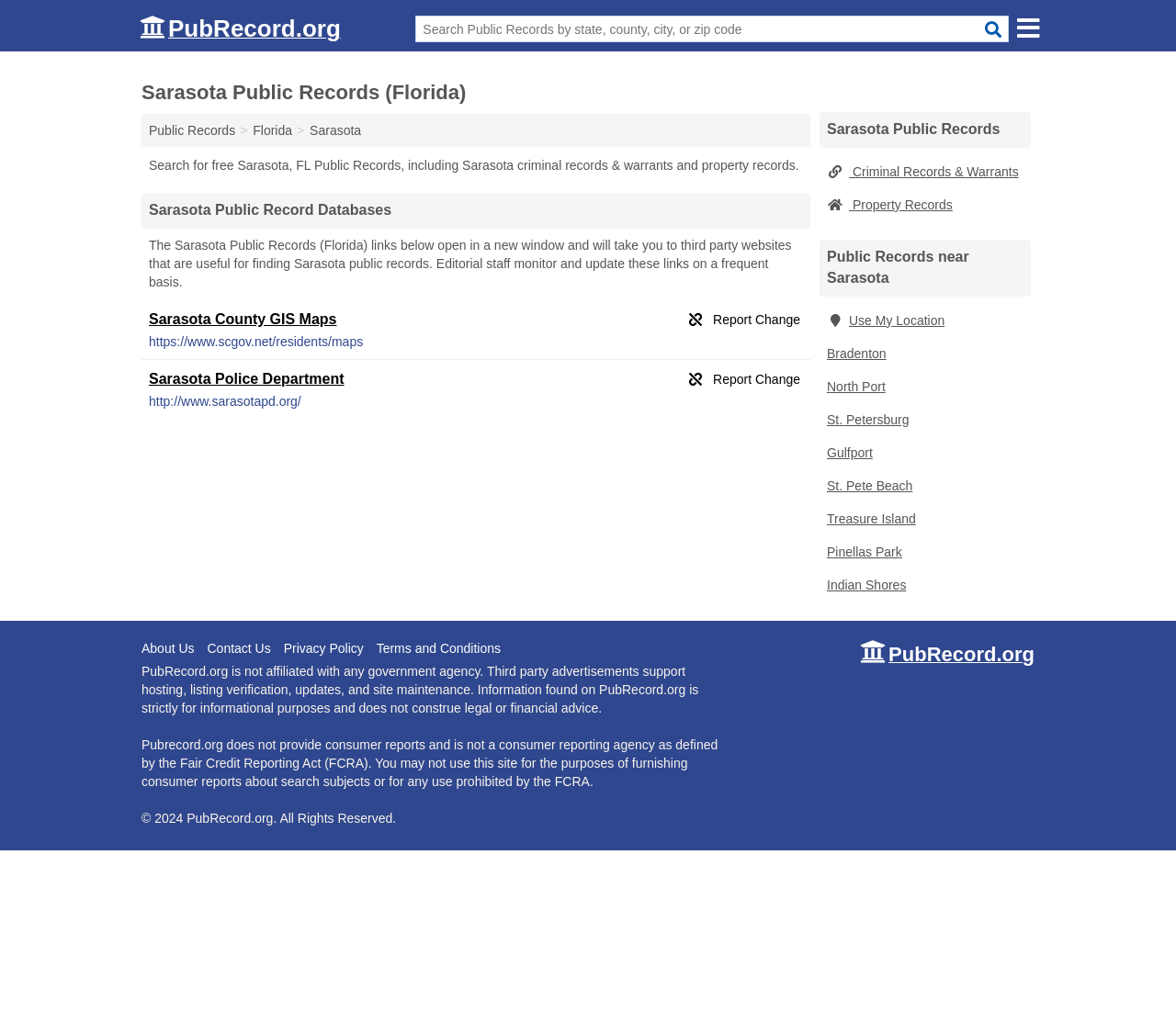Articulate a detailed summary of the webpage's content and design.

This webpage is focused on providing free public records from Florida government databases. At the top, there is a link to "PubRecord.org" and a search bar where users can input a state, county, city, or zip code to search for public records. Next to the search bar is a button with a magnifying glass icon.

Below the search bar, there is a heading that reads "Sarasota Public Records (Florida)" followed by three links to "Public Records", "Florida", and "Sarasota". A brief description of the webpage's purpose is provided, stating that it offers free Sarasota public records, including criminal records and warrants, and property records.

The webpage is divided into sections, with the first section titled "Sarasota Public Record Databases". This section contains links to third-party websites that provide public records, including Sarasota County GIS Maps and the Sarasota Police Department. Each link has a "Report Change" button next to it.

On the right side of the webpage, there is a section titled "Sarasota Public Records" with links to criminal records and warrants, and property records. Below this section, there is another section titled "Public Records near Sarasota" with links to nearby cities, including Bradenton, North Port, and St. Petersburg.

At the bottom of the webpage, there is a footer section with links to "About Us", "Contact Us", "Privacy Policy", and "Terms and Conditions". There are also two paragraphs of text that provide disclaimers about the use of the website and its relationship with government agencies. The webpage ends with a copyright notice and a link to "PubRecord.org" again.